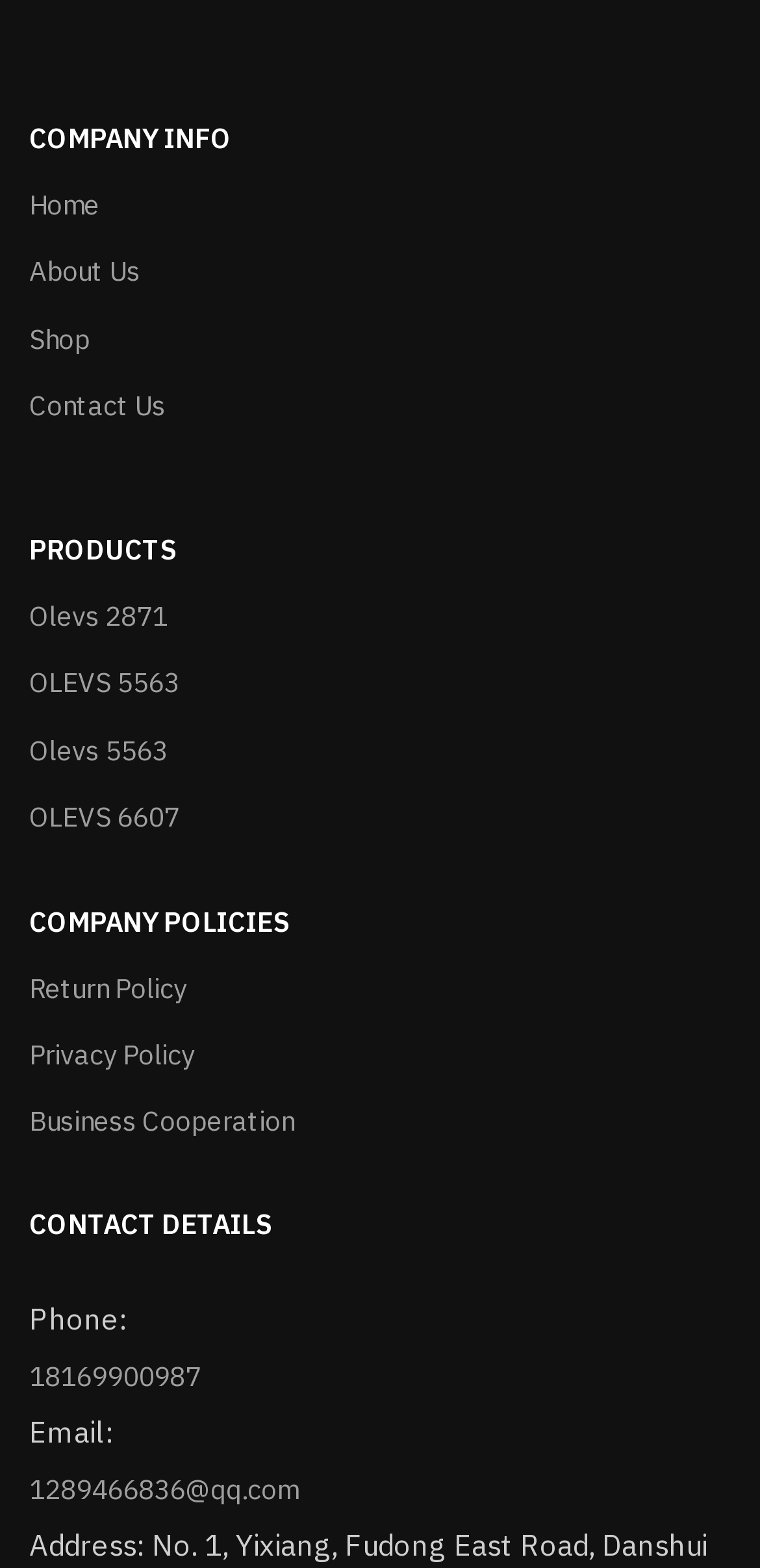Determine the coordinates of the bounding box for the clickable area needed to execute this instruction: "check return policy".

[0.038, 0.609, 0.962, 0.652]